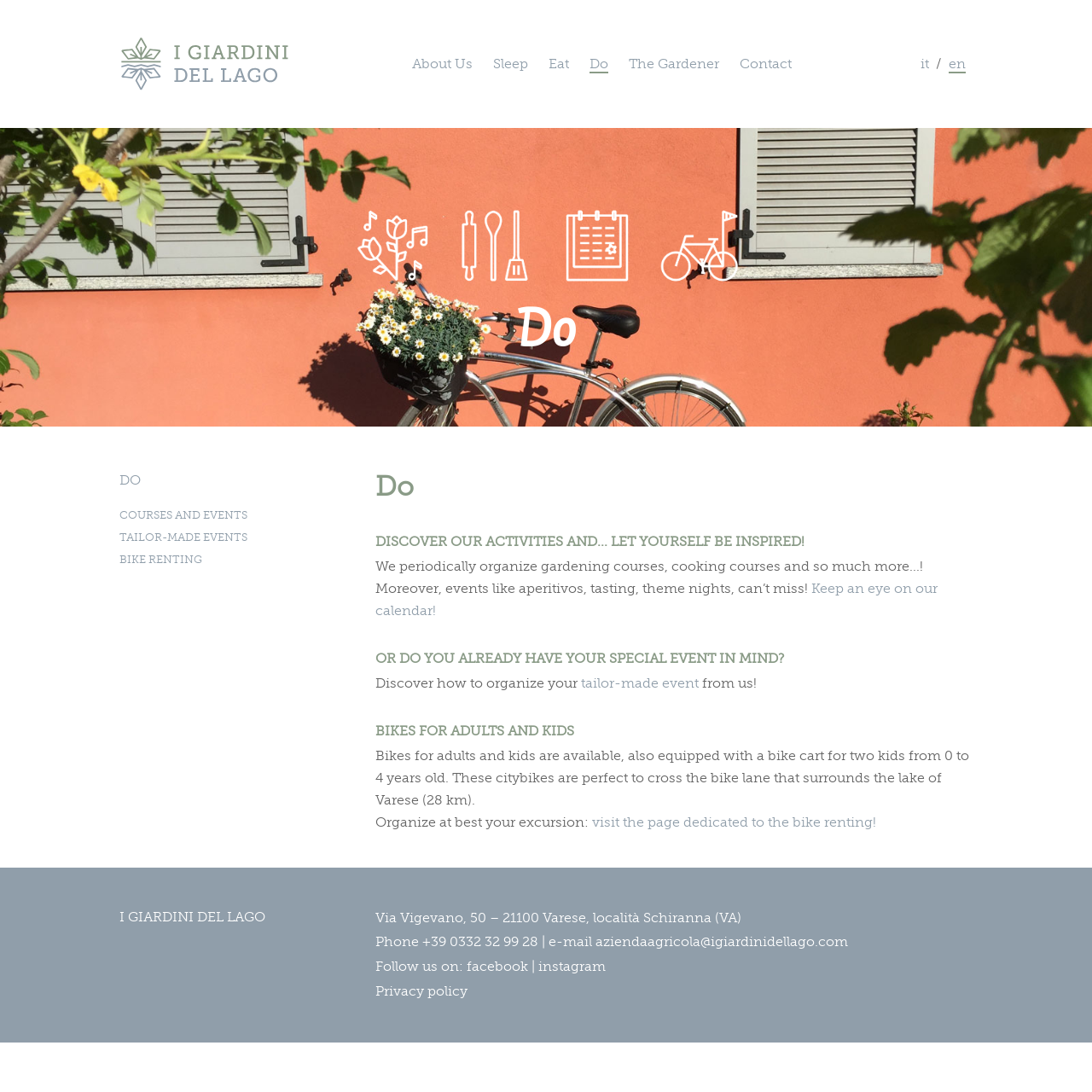Provide your answer to the question using just one word or phrase: How can I contact I Giardini del Lago?

Phone or email